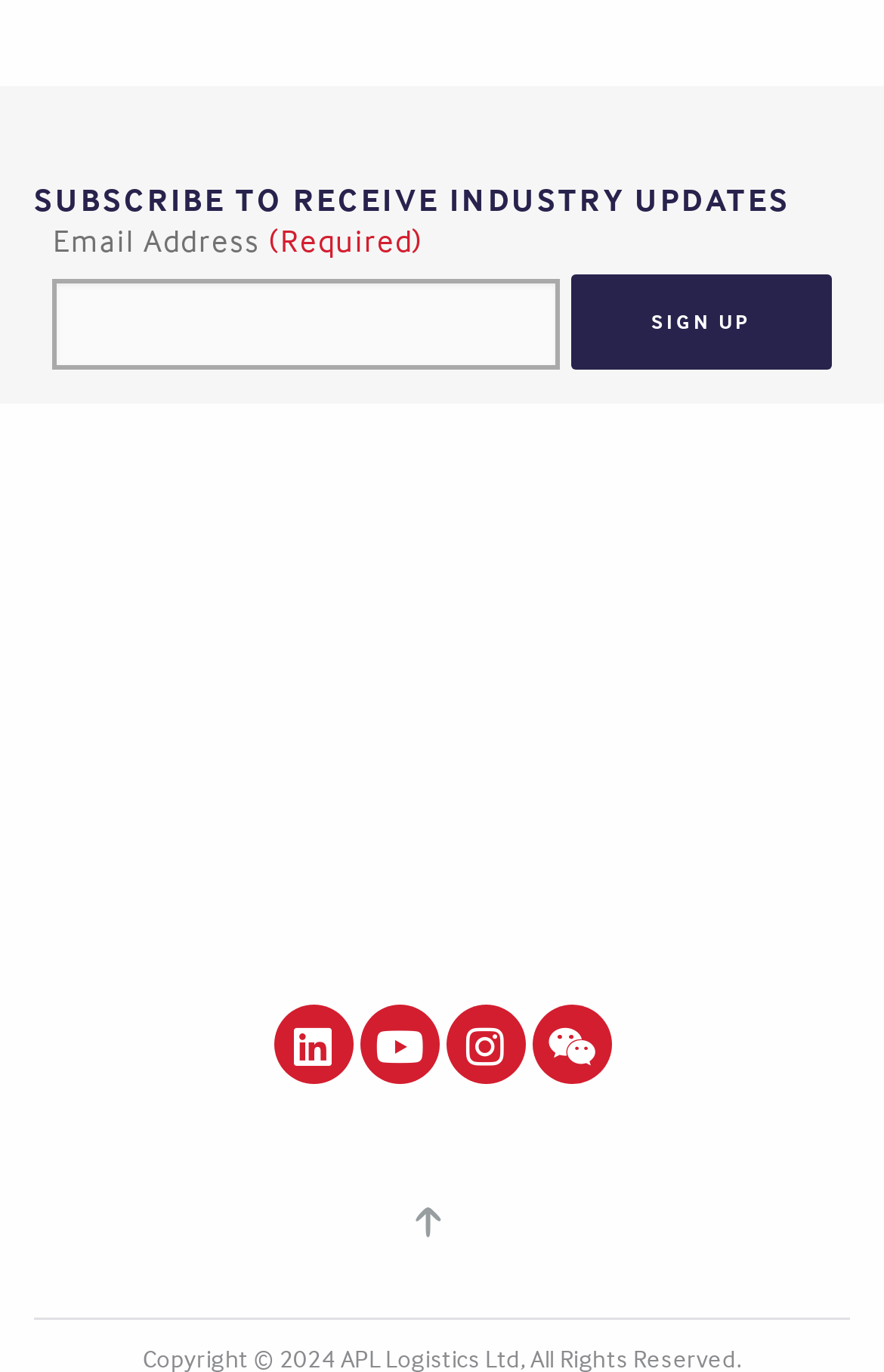Find the coordinates for the bounding box of the element with this description: "Terms of Use".

[0.548, 0.946, 0.774, 0.977]